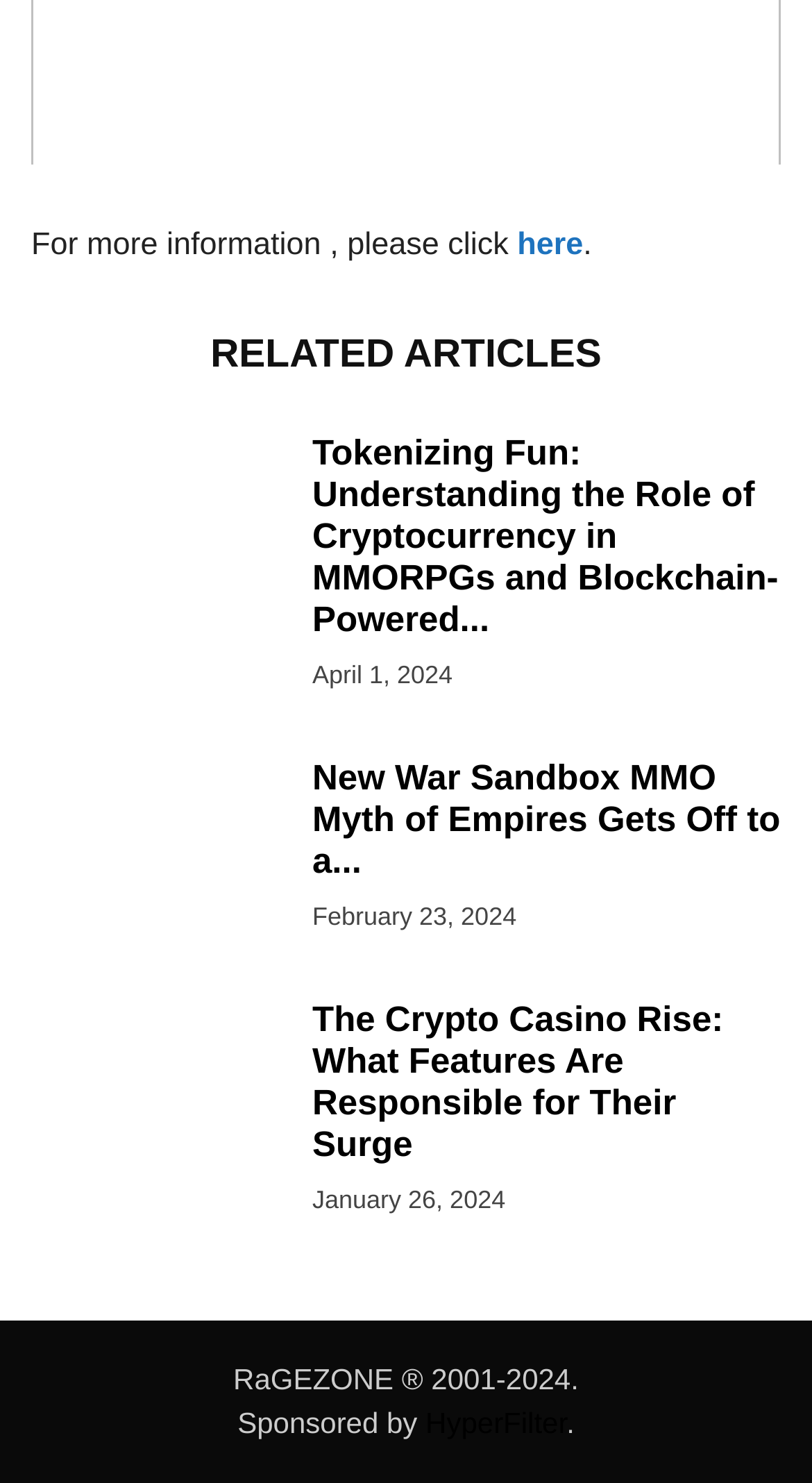Please specify the bounding box coordinates of the element that should be clicked to execute the given instruction: 'check the sponsored link HyperFilter'. Ensure the coordinates are four float numbers between 0 and 1, expressed as [left, top, right, bottom].

[0.524, 0.948, 0.698, 0.97]